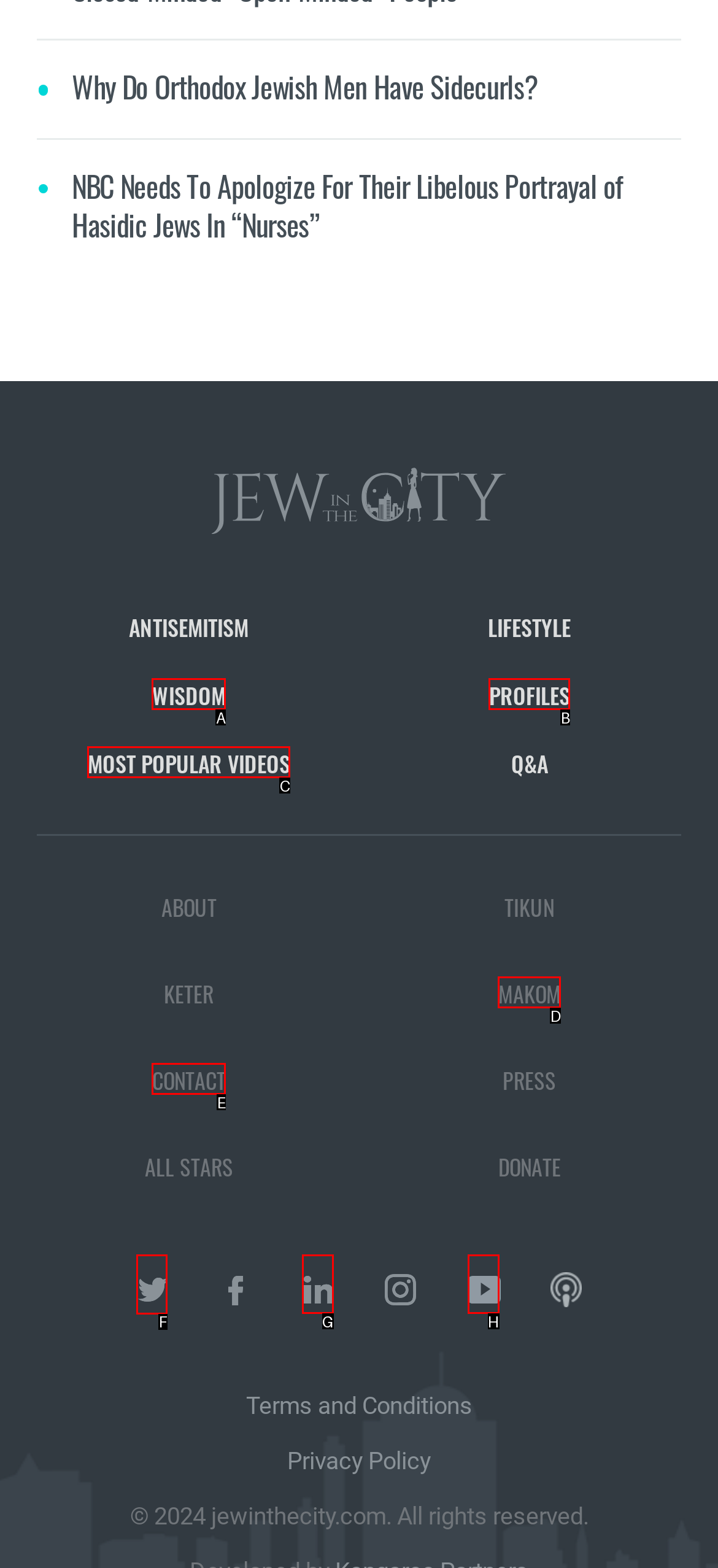Identify the correct UI element to click for this instruction: Visit Twitter page
Respond with the appropriate option's letter from the provided choices directly.

F